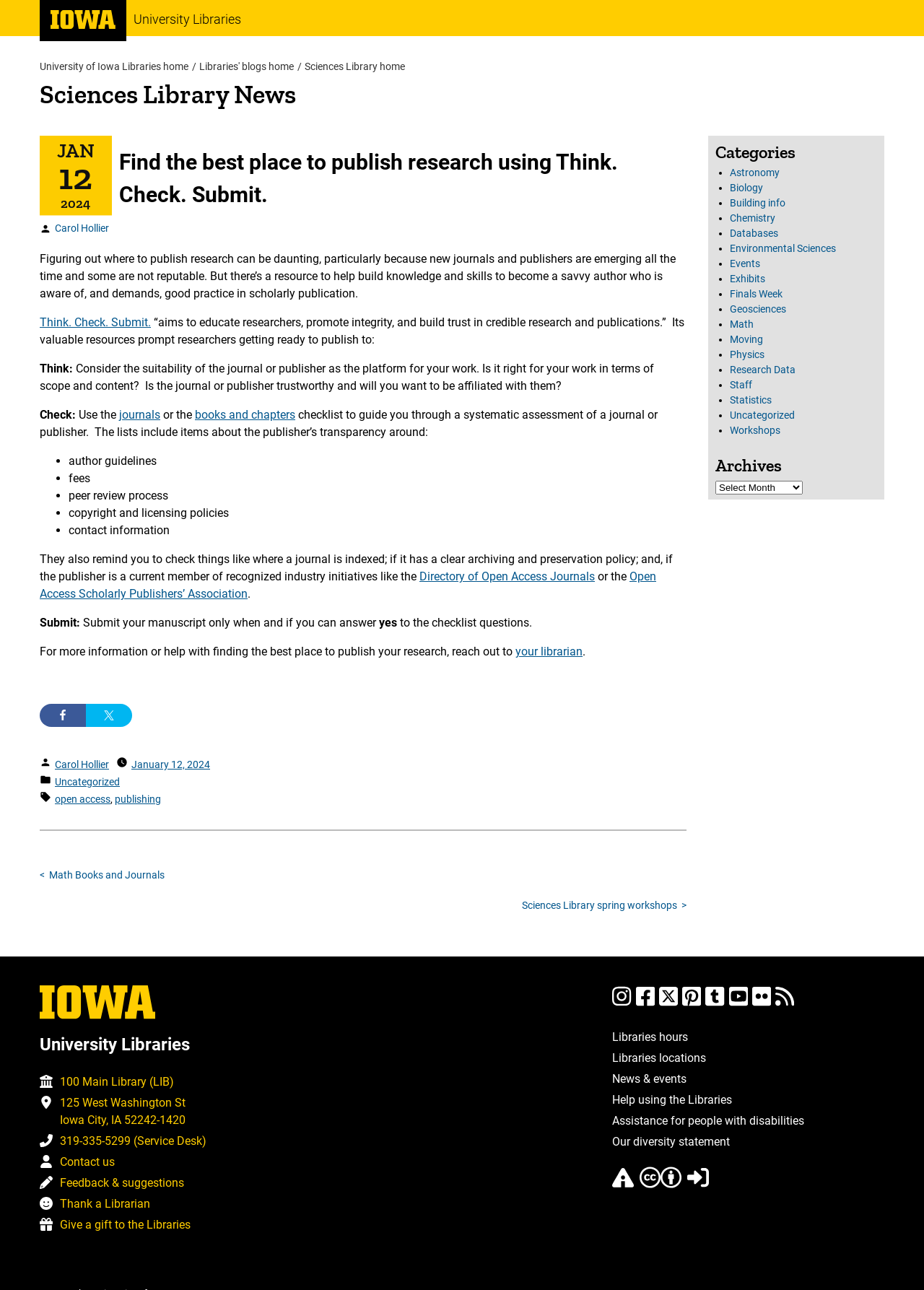Provide a thorough description of the webpage's content and layout.

The webpage is from the Sciences Library News section of the University of Iowa Libraries website. At the top, there is a University of Iowa logo image, followed by a heading that reads "University Libraries" and a link to the University Libraries home page. Below this, there are three links to other library-related pages: "University of Iowa Libraries home", "Libraries' blogs home", and "Sciences Library home".

The main content of the page is an article titled "Find the best place to publish research using Think. Check. Submit." The article is divided into sections, each with a heading and descriptive text. The first section explains the importance of choosing the right journal or publisher for research publication. The second section introduces the Think. Check. Submit. resource, which aims to educate researchers and promote integrity in scholarly publication.

The article then outlines the three steps of the Think. Check. Submit. process: Think, Check, and Submit. The Think step involves considering the suitability of the journal or publisher for the research. The Check step involves using a checklist to assess the journal or publisher, including items such as author guidelines, fees, peer review process, and copyright policies. The Submit step involves submitting the manuscript only when the checklist questions can be answered affirmatively.

The article also provides links to additional resources, including the Directory of Open Access Journals and the Open Access Scholarly Publishers' Association. At the bottom of the page, there are links to share the article on Facebook and Twitter, as well as a footer section with information about the author, date, and categories.

On the right side of the page, there is a navigation section with links to previous and next posts, as well as a section with links to categories such as Astronomy, Biology, and Chemistry.